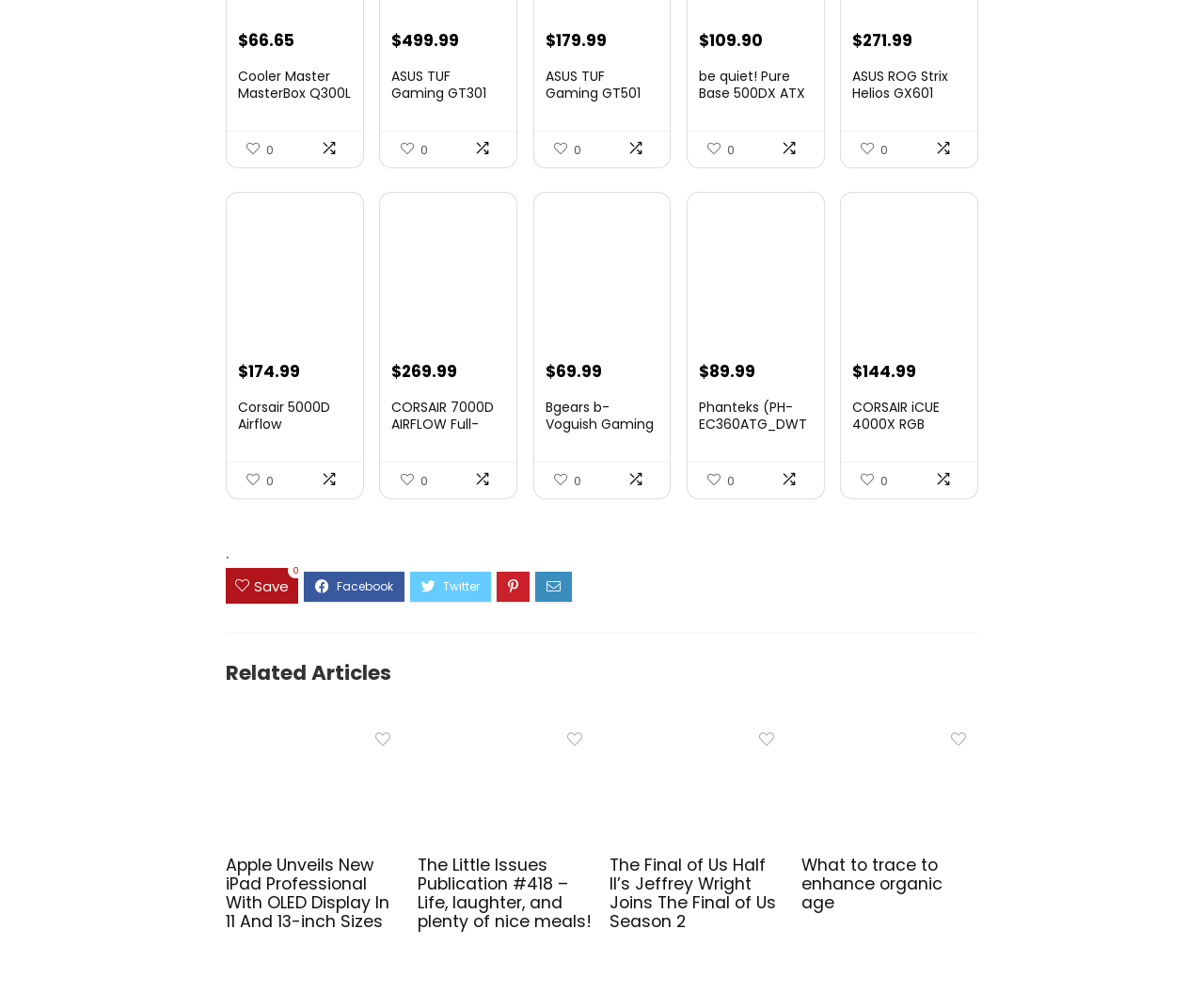Answer the following inquiry with a single word or phrase:
What is the price of the Cooler Master MasterBox Q300L?

$66.65